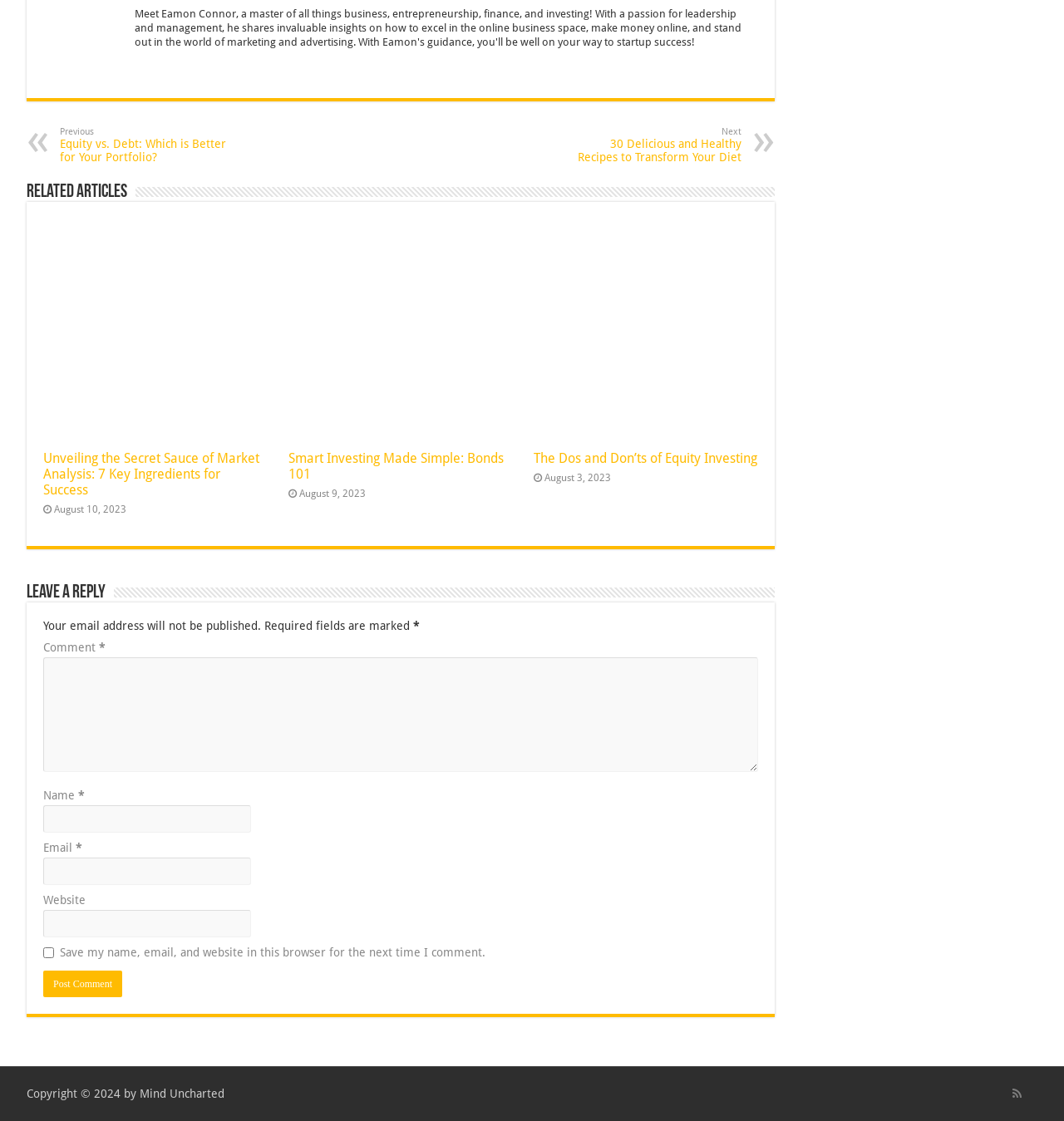Locate the bounding box coordinates of the element that should be clicked to execute the following instruction: "Click on the 'market analysis' link".

[0.041, 0.195, 0.251, 0.395]